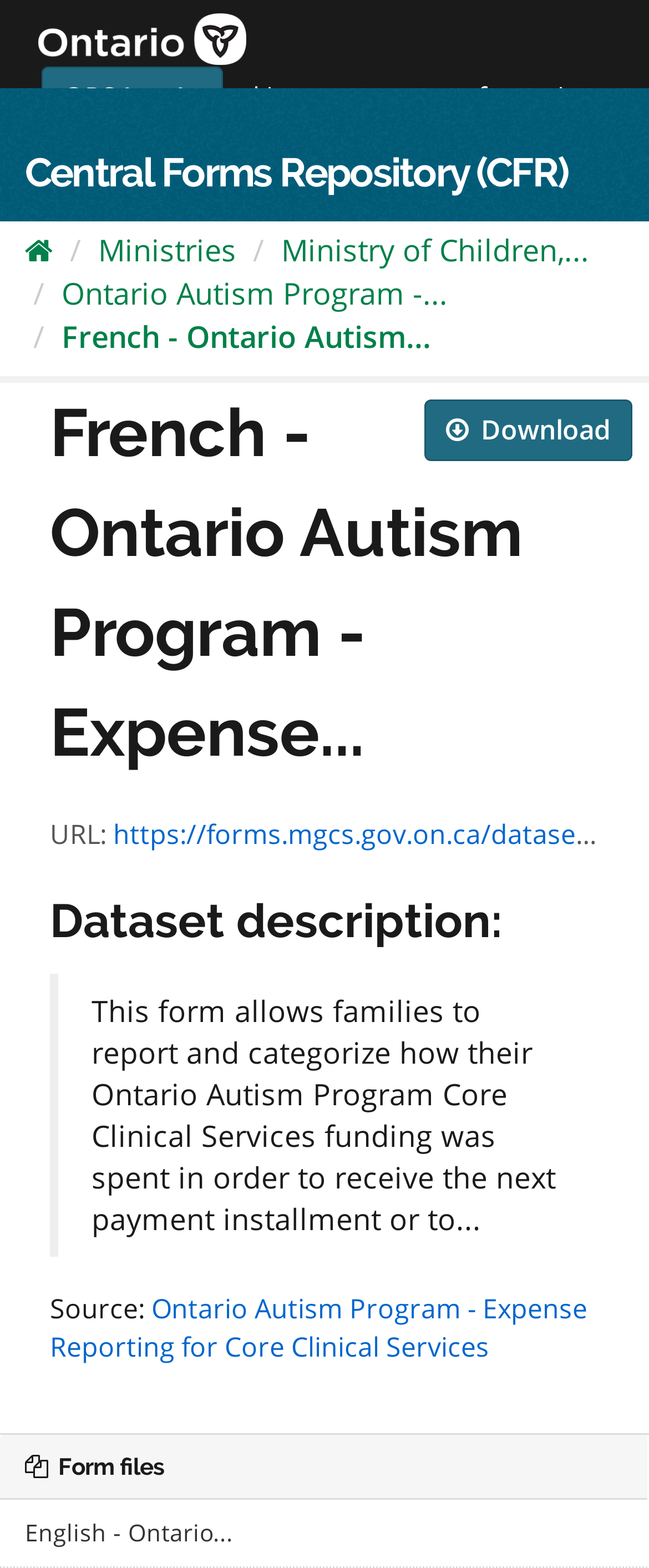Provide your answer to the question using just one word or phrase: What language is this webpage in?

French